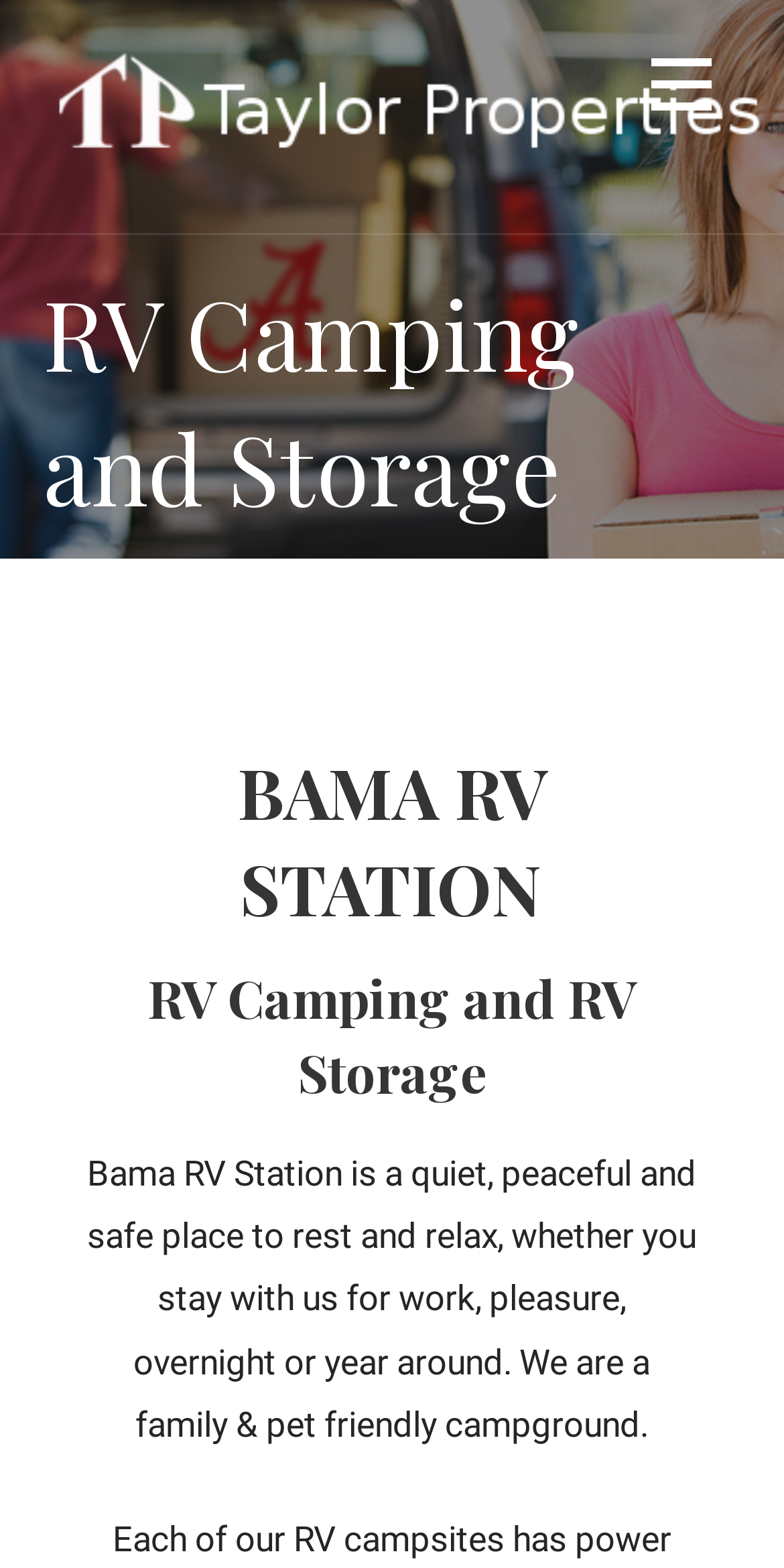Construct a thorough caption encompassing all aspects of the webpage.

The webpage is about RV Camping and Storage services provided by Taylor Properties. At the top right corner, there is a button. On the top left, there is a link to Taylor Properties, accompanied by an image with the same name. Below this, a prominent heading "RV Camping and Storage" is displayed, which serves as a title for the page.

Underneath the title, there are two subheadings: "BAMA RV STATION" and "RV Camping and RV Storage", positioned side by side. Following these subheadings, a paragraph of text describes Bama RV Station, highlighting its peaceful and safe environment, and its family and pet-friendly nature.